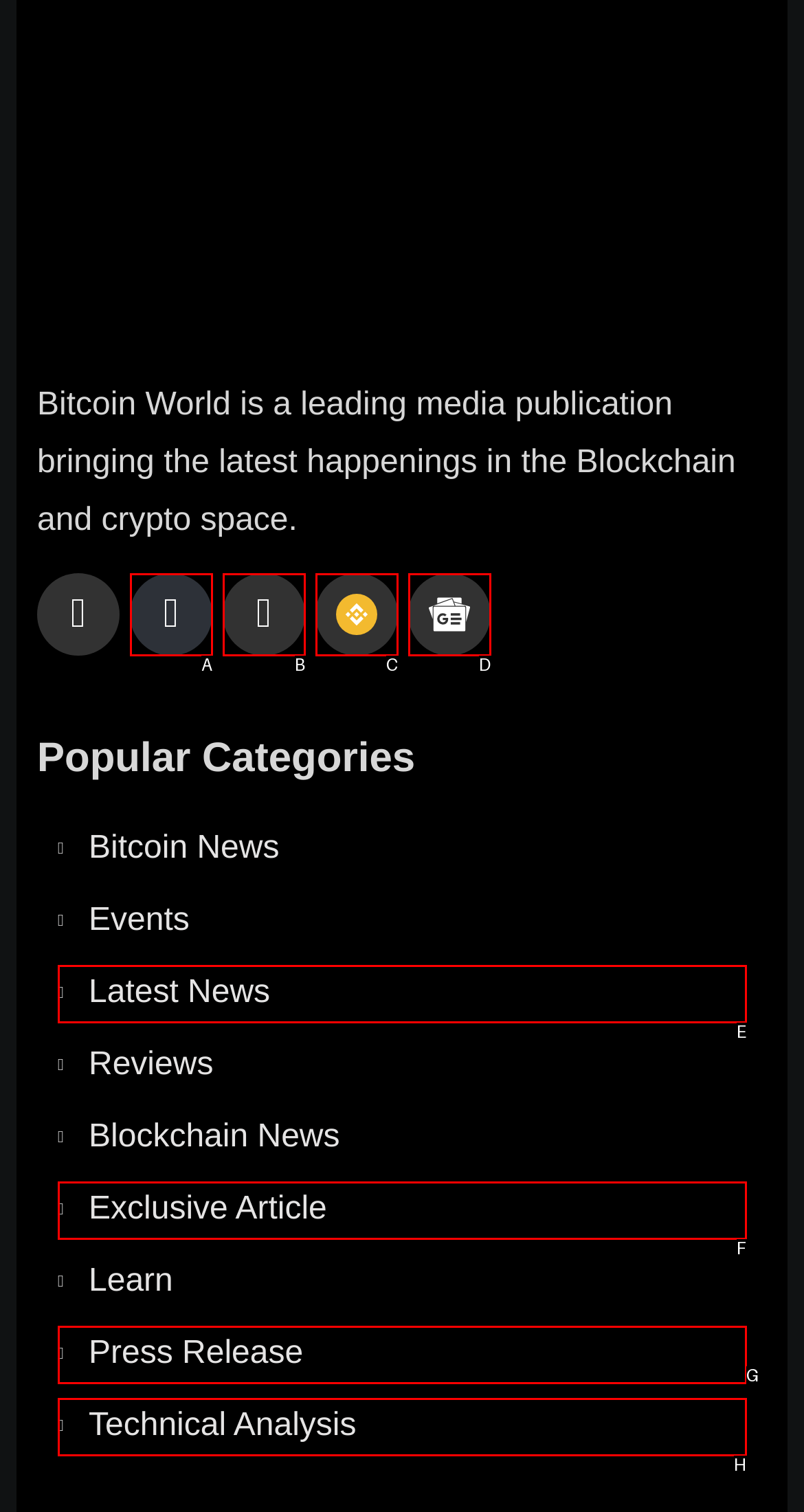Looking at the description: July 1, 2022July 19, 2022, identify which option is the best match and respond directly with the letter of that option.

None